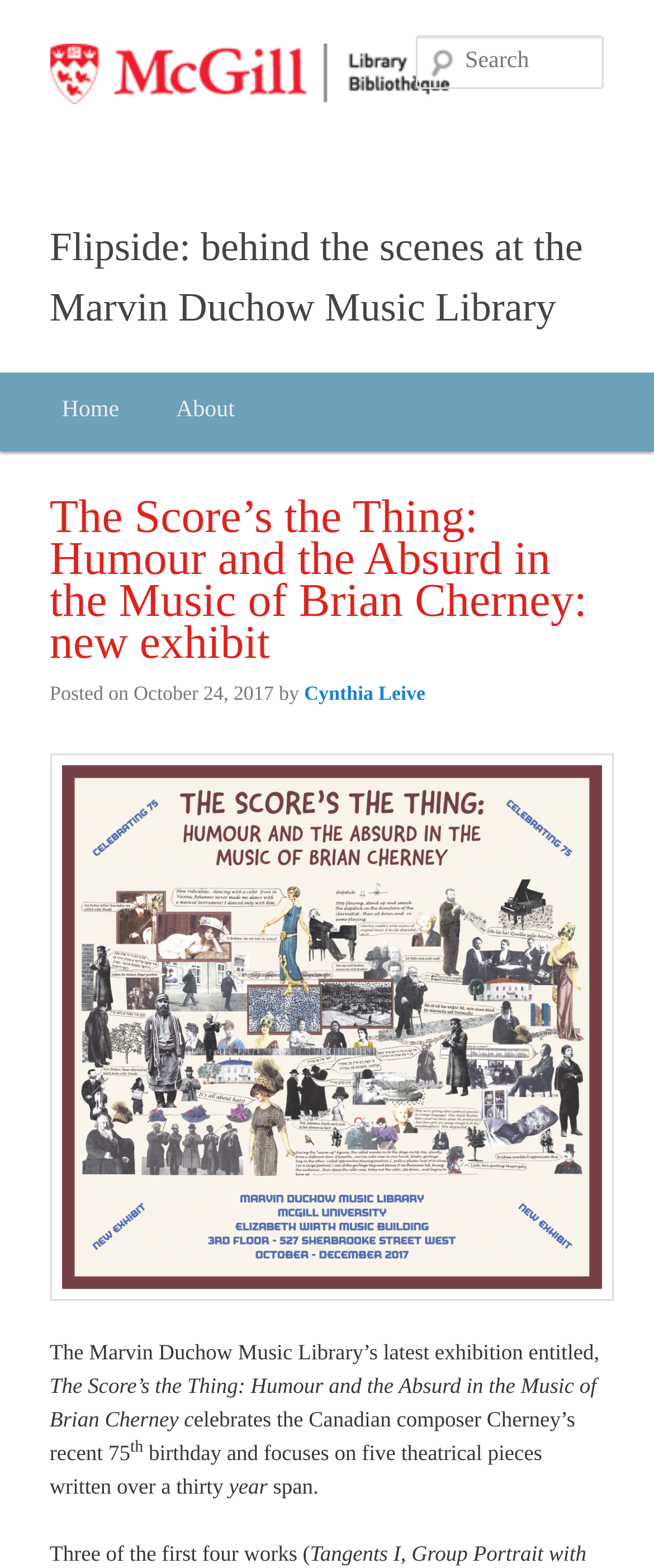Answer with a single word or phrase: 
Who is the composer being celebrated?

Brian Cherney